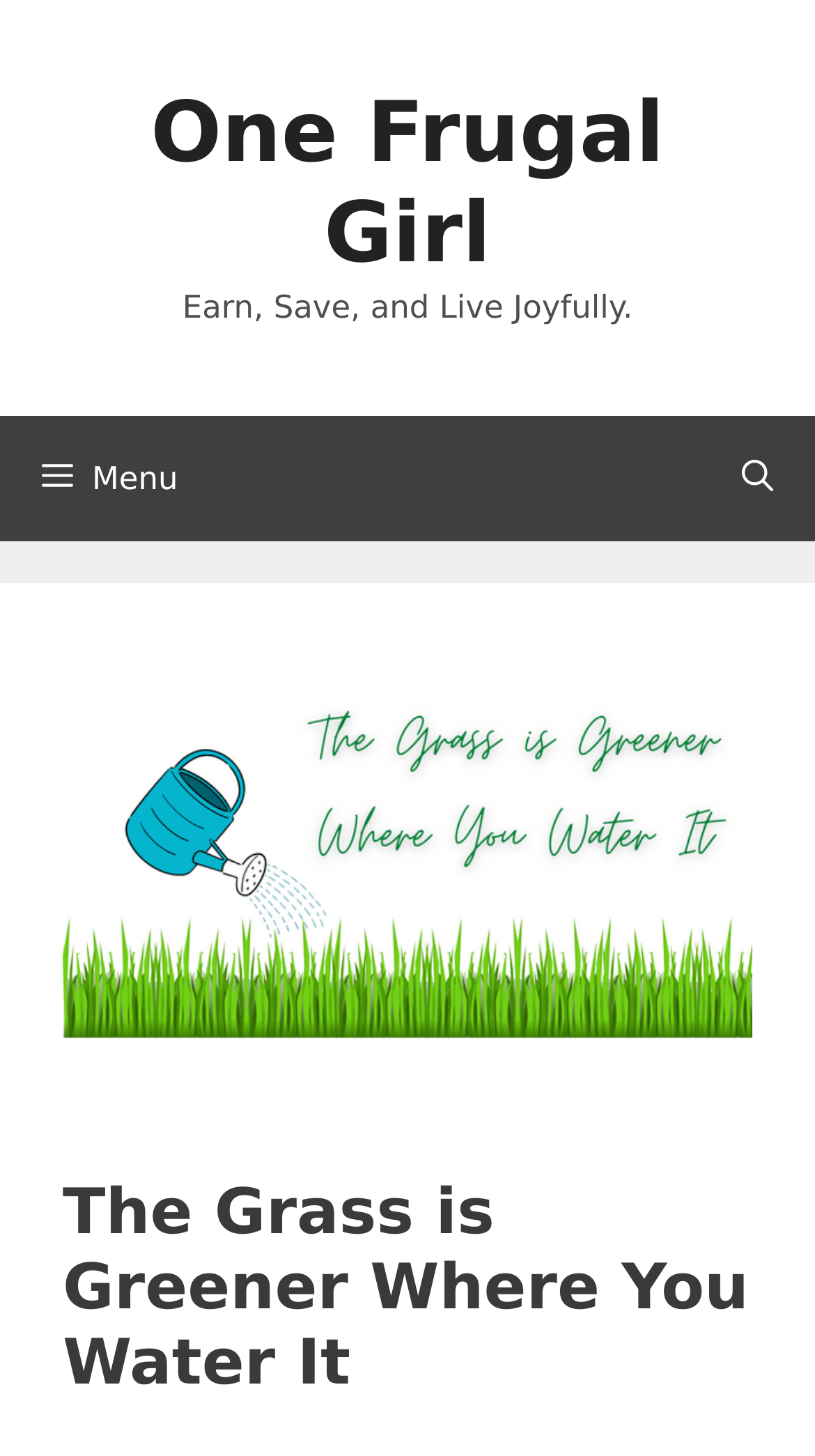Provide a comprehensive caption for the webpage.

The webpage is titled "The Grass is Greener Where You Water It - One Frugal Girl". At the top of the page, there is a banner that spans the entire width, containing a link to "One Frugal Girl" and a static text "Earn, Save, and Live Joyfully." Below the banner, there is a primary navigation menu that also spans the entire width, featuring a "Menu" button on the left and a "Search Bar" link on the right.

Below the navigation menu, there is a large image that takes up most of the page's width, with a heading "The Grass is Greener Where You Water It" positioned at the bottom of the image. The image and the heading are centered on the page.